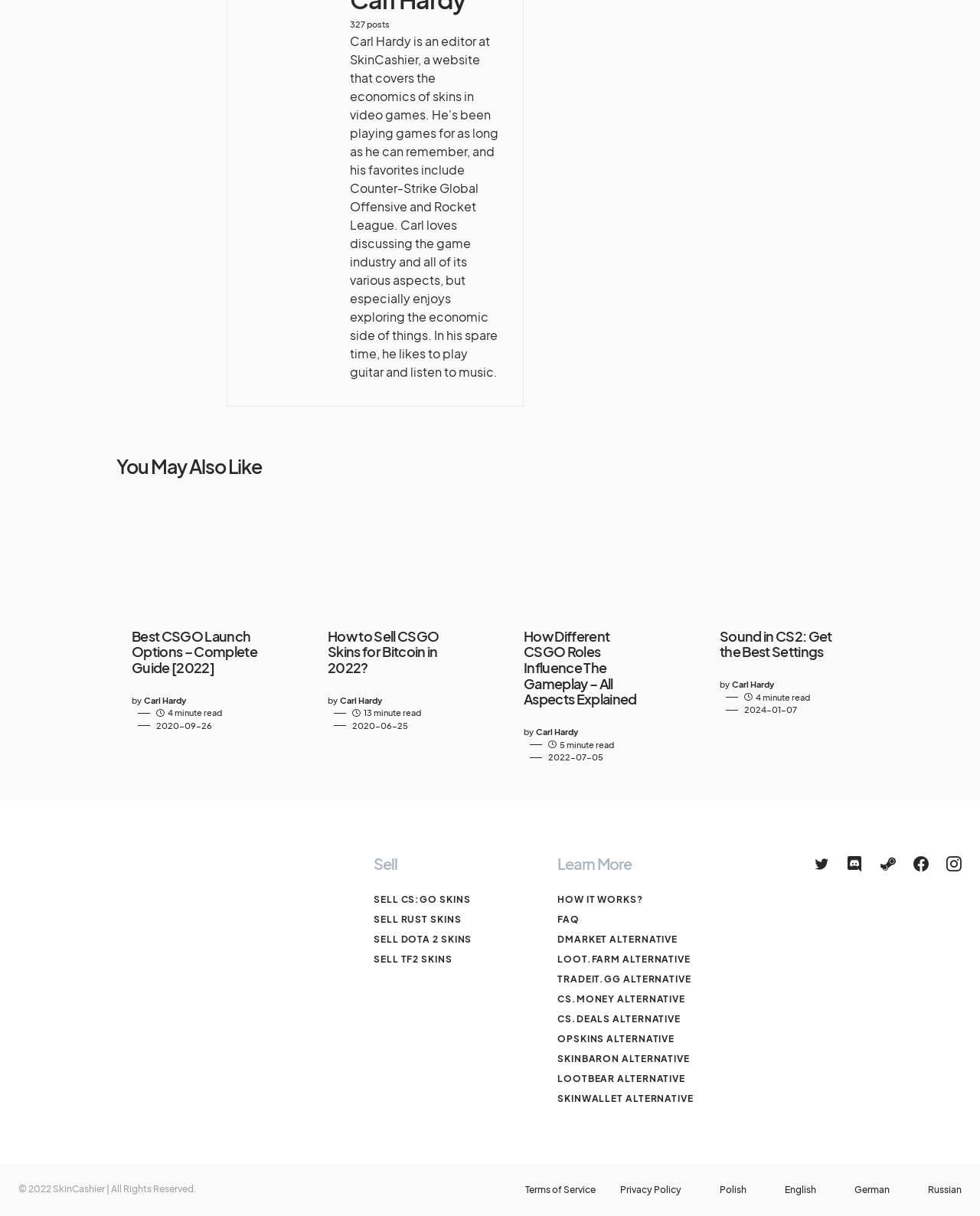Locate the bounding box coordinates of the area you need to click to fulfill this instruction: 'Click on 'Best CSGO Launch Options – Complete Guide [2022]' article'. The coordinates must be in the form of four float numbers ranging from 0 to 1: [left, top, right, bottom].

[0.134, 0.517, 0.266, 0.556]